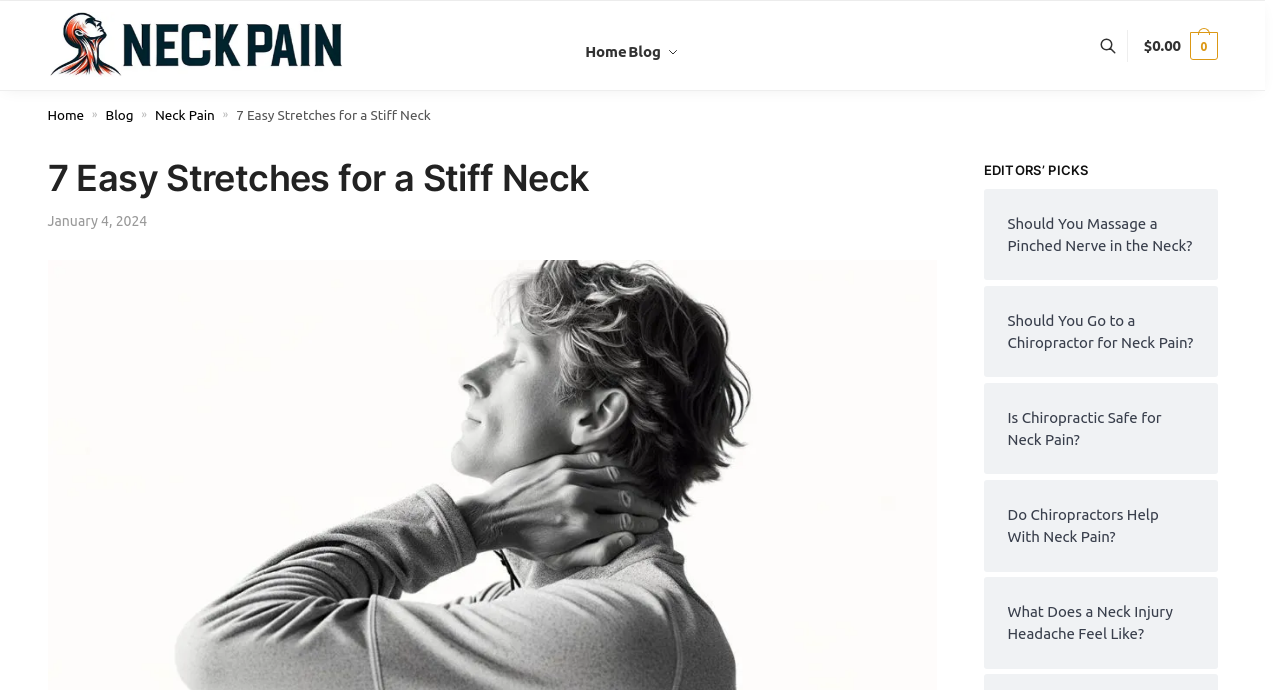Please find the bounding box coordinates of the element that you should click to achieve the following instruction: "view blog". The coordinates should be presented as four float numbers between 0 and 1: [left, top, right, bottom].

[0.487, 0.001, 0.54, 0.132]